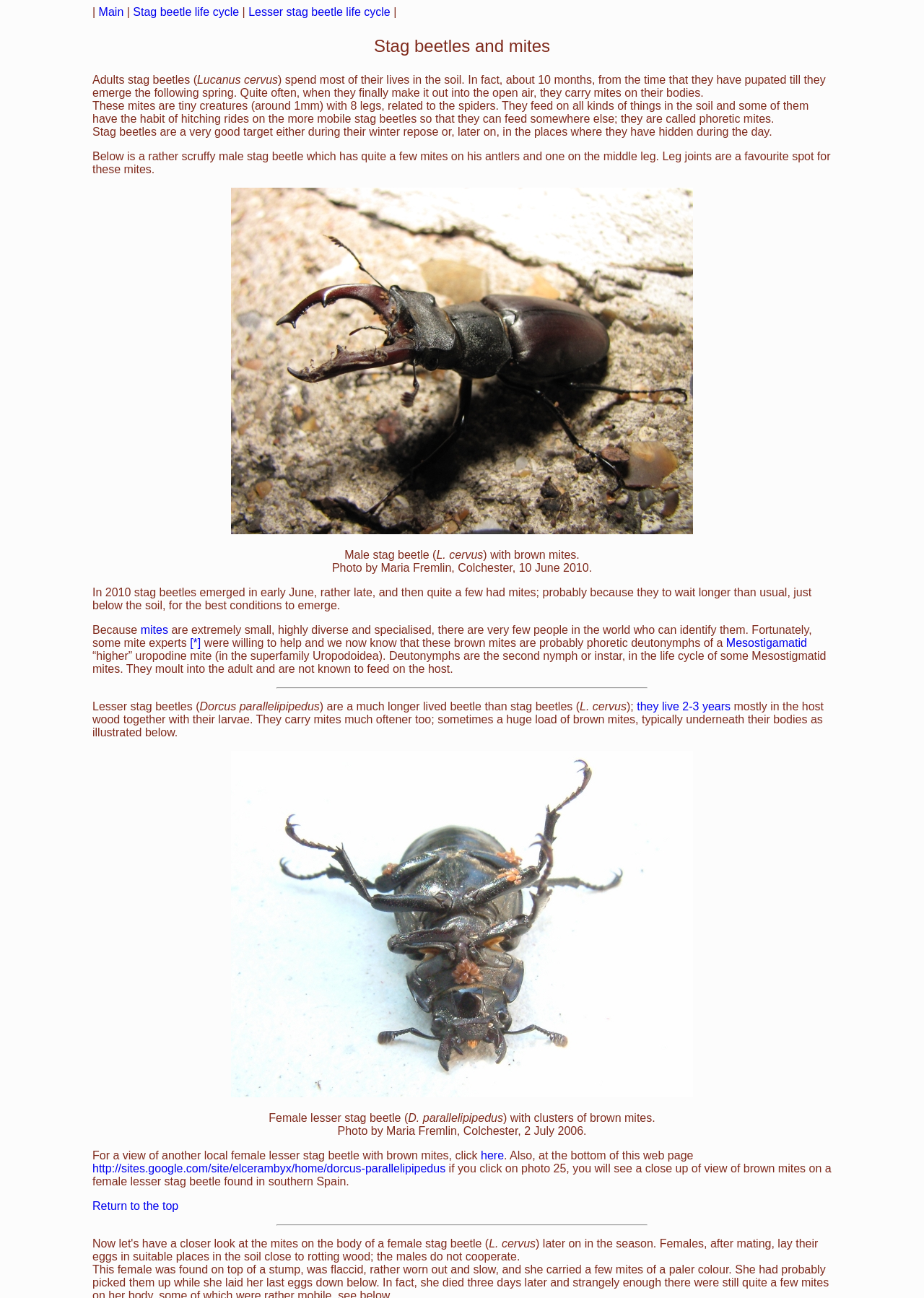Find the bounding box coordinates of the clickable area required to complete the following action: "Click on the 'Main' link".

[0.107, 0.004, 0.134, 0.014]